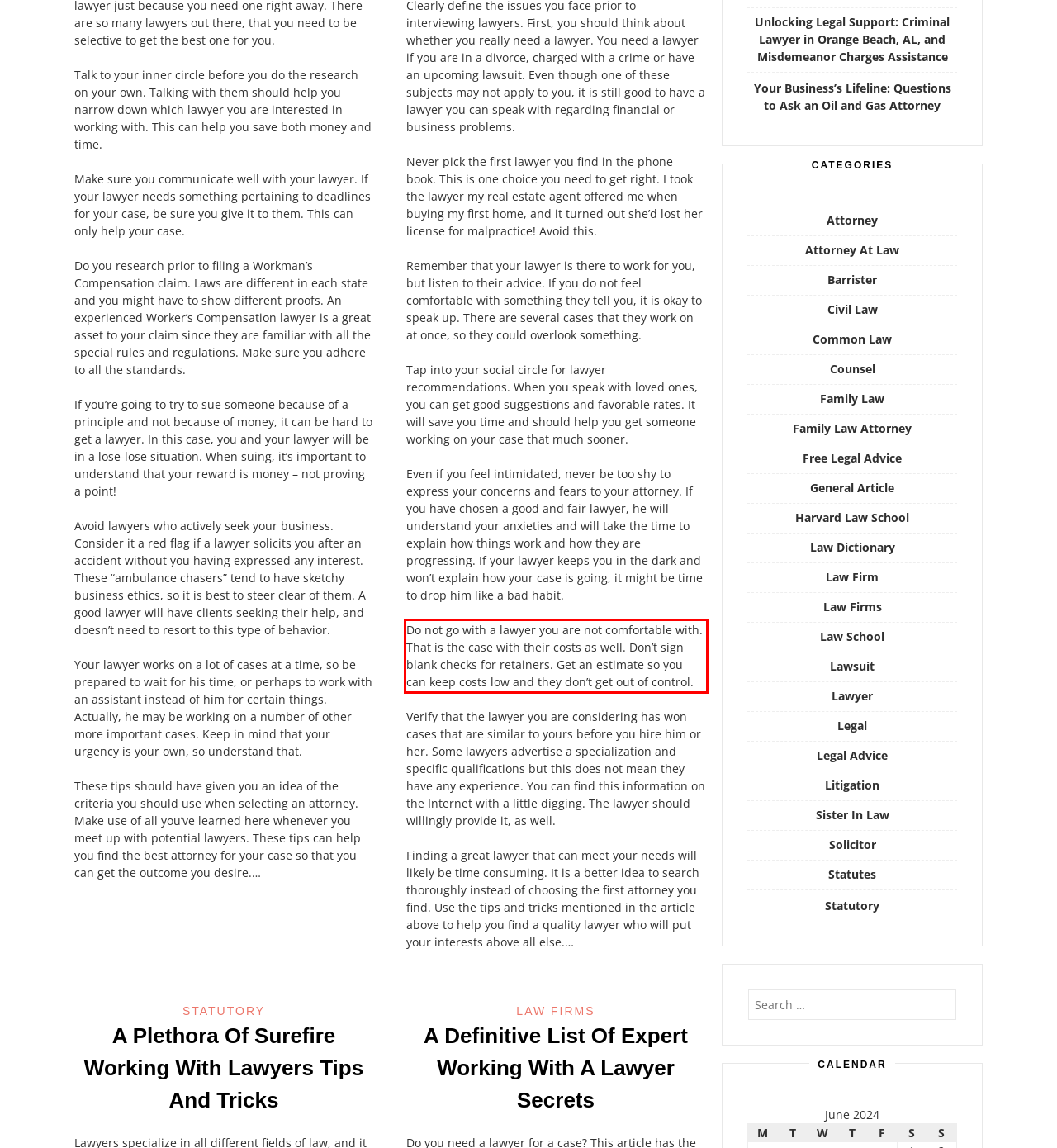Using the provided screenshot of a webpage, recognize and generate the text found within the red rectangle bounding box.

Do not go with a lawyer you are not comfortable with. That is the case with their costs as well. Don’t sign blank checks for retainers. Get an estimate so you can keep costs low and they don’t get out of control.